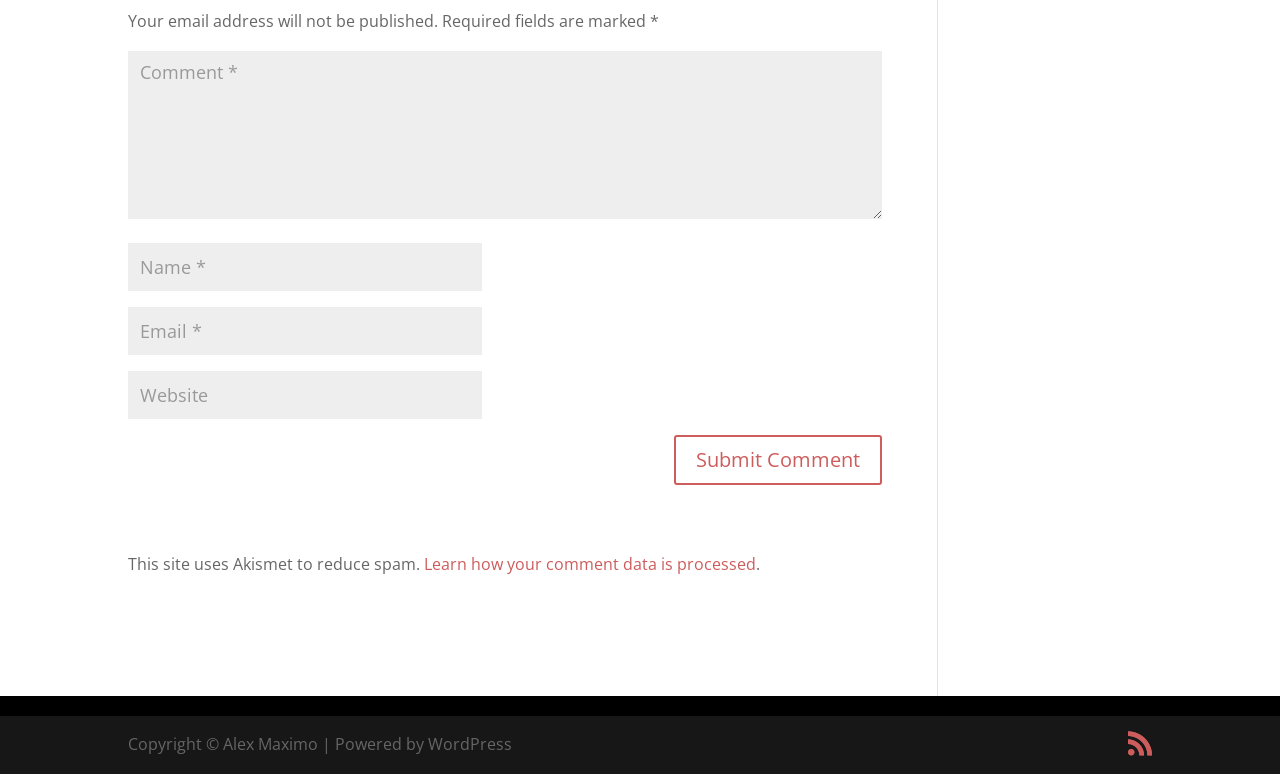What is the link at the bottom of the page about?
Carefully analyze the image and provide a detailed answer to the question.

The webpage has a link at the bottom that says 'Learn how your comment data is processed.' This suggests that the link provides information about how the website handles and processes user comment data, which is likely related to privacy and data protection policies.